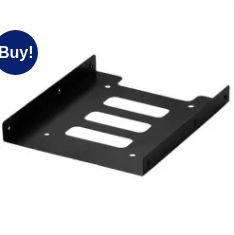Provide a rich and detailed narrative of the image.

This image showcases a black generic SSD bracket designed for fitting 2.5-inch drives into 3.5-inch spaces, providing a secure and convenient solution for SSD installation. The bracket features multiple mounting holes, ensuring easy attachment to various cases. In the top left corner, a prominent blue "Buy!" button invites users to make a purchase. This bracket is an ideal accessory for those looking to upgrade their storage solutions while maintaining compatibility with standard drive bays.